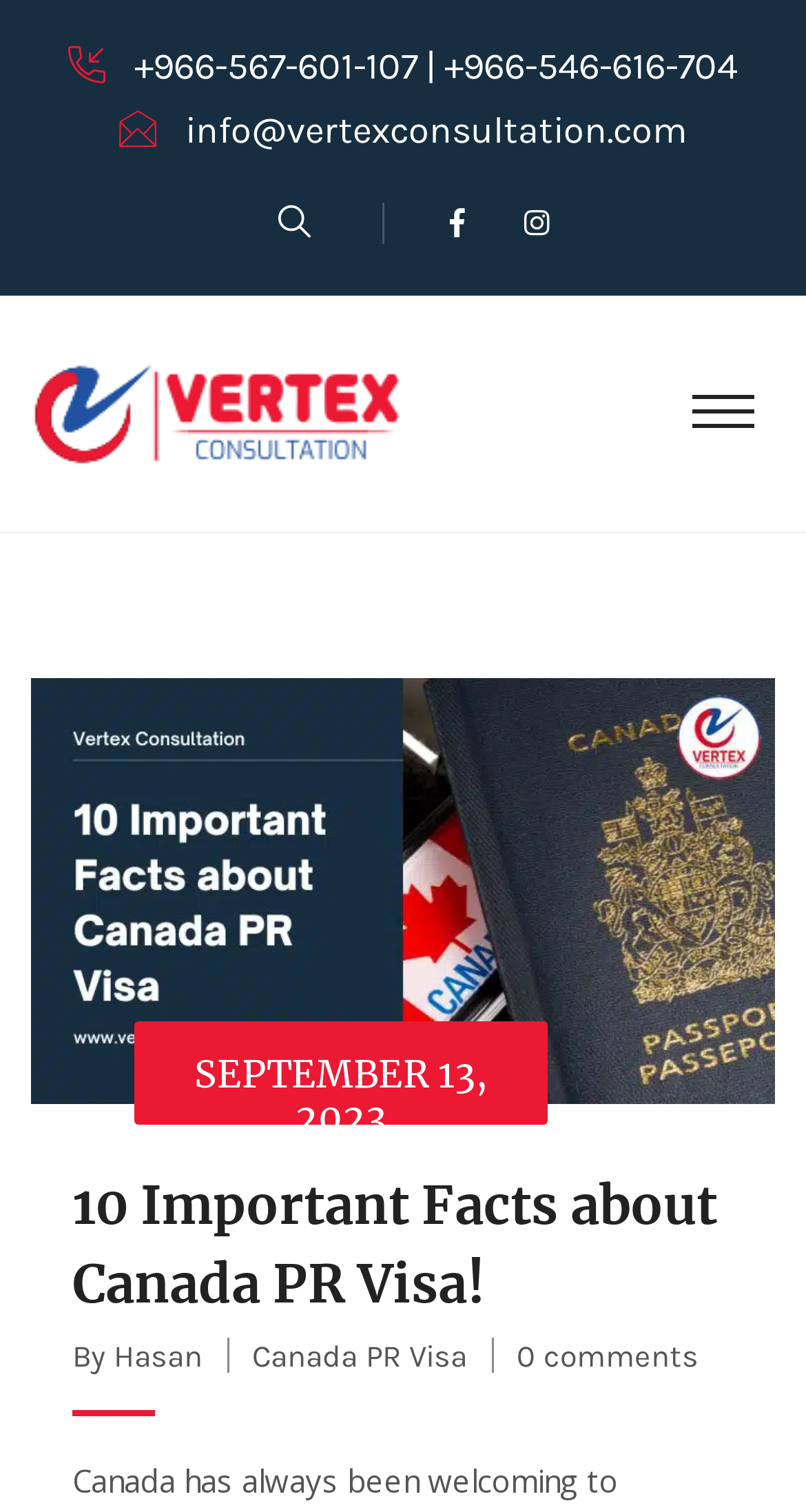Provide a thorough summary of the webpage.

The webpage is about Canada PR facts, providing key insights for a successful immigration journey. At the top, there is a contact information section with a phone number and an email address, accompanied by a few social media icons. Below this section, there is a logo of Vertex Consultation, which is a link to the company's website.

On the left side of the page, there is a large image related to Canada PR facts, taking up most of the vertical space. To the right of the image, there is a heading indicating the date of publication, September 13, 2023.

The main content of the page is a heading that reads "10 Important Facts about Canada PR Visa!" followed by three links: the author's name, a link to "Canada PR Visa", and a link indicating "0 comments". The main content is positioned below the date heading and the image.

Overall, the webpage has a simple layout, with a focus on providing information about Canada PR facts and visa-related topics.